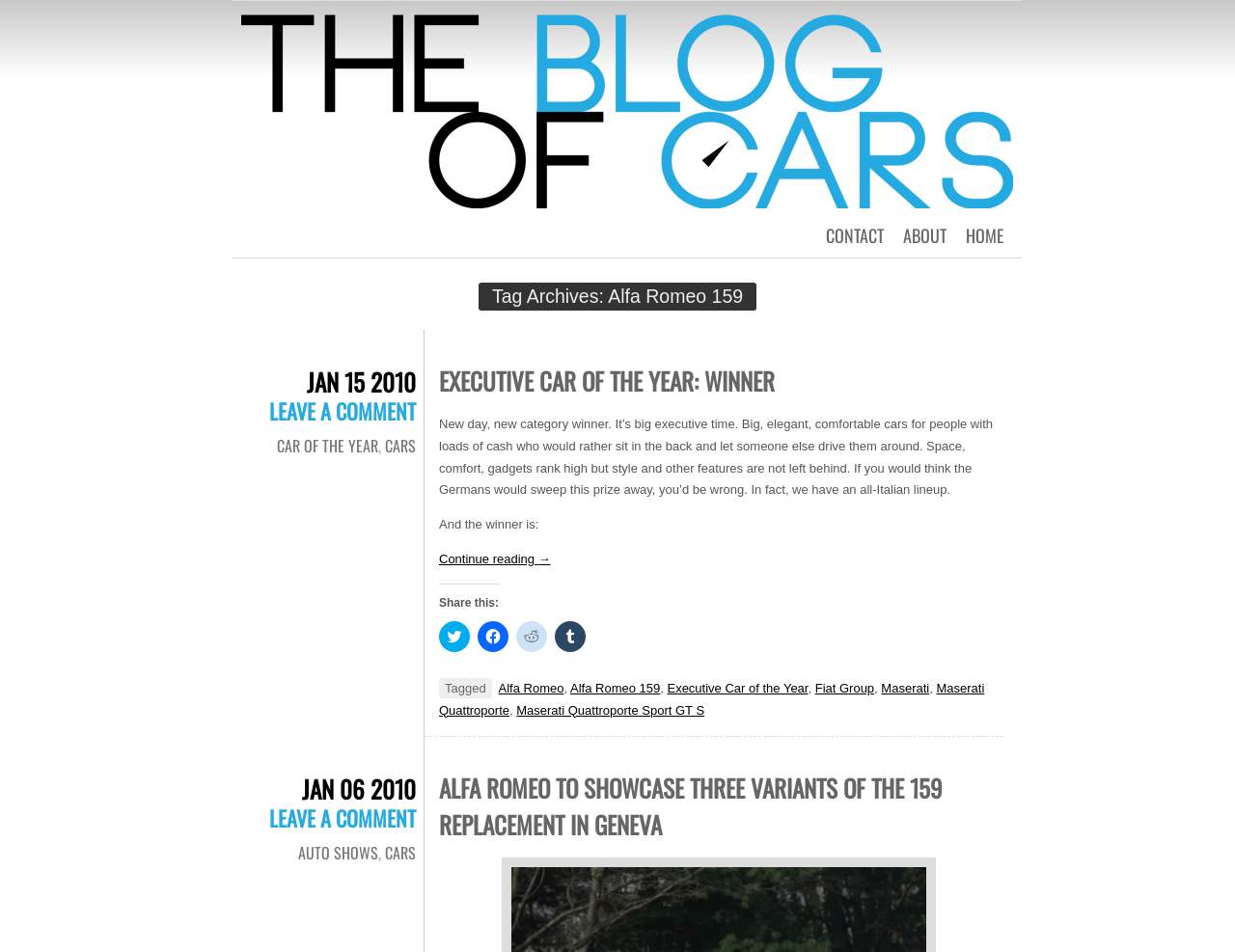How many links are there in the top navigation menu?
Based on the image, provide your answer in one word or phrase.

3